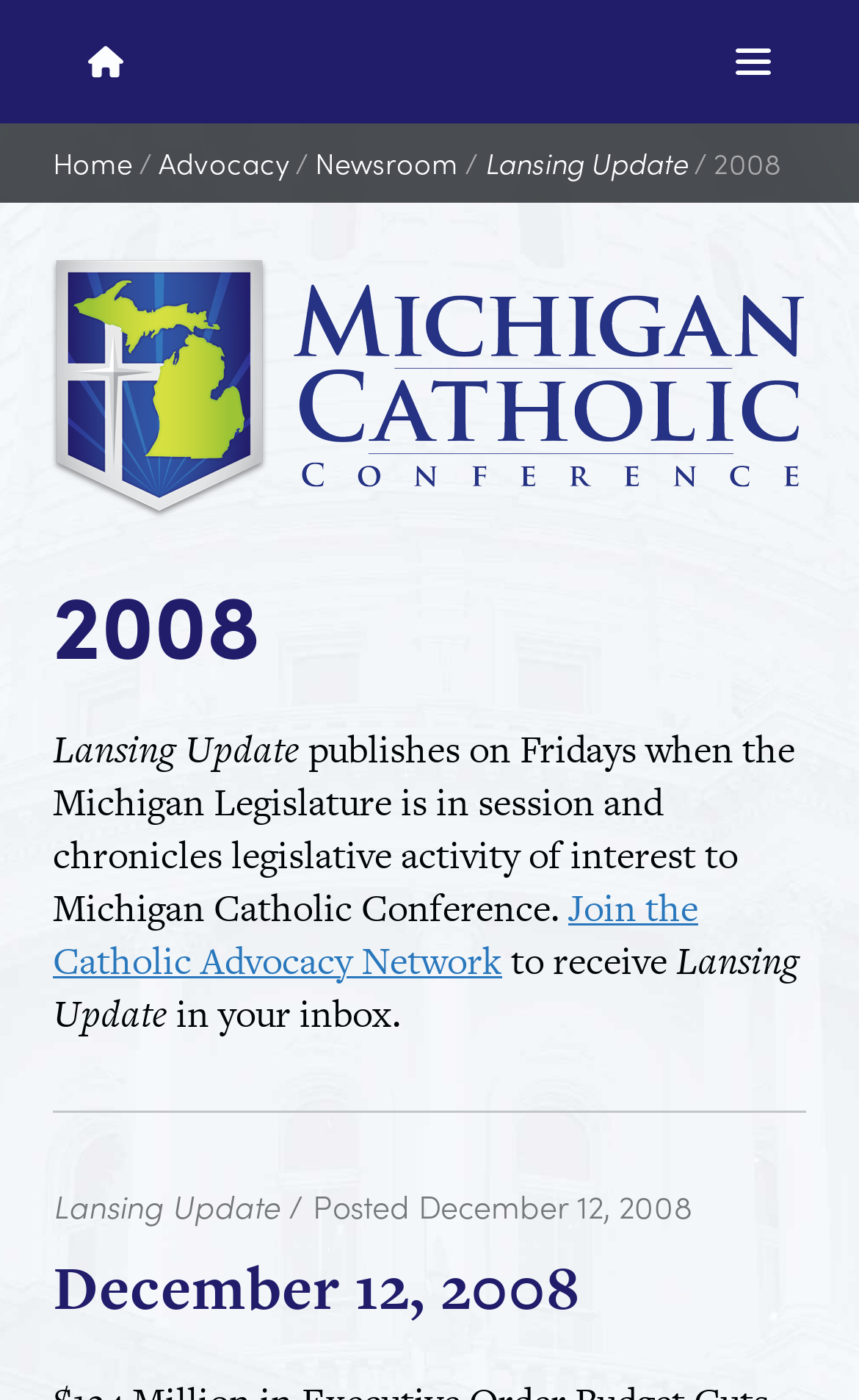Elaborate on the webpage's design and content in a detailed caption.

The webpage is about the Michigan Catholic Conference, specifically focusing on the year 2008. At the top left, there is a link and an image, followed by a button with two images on the top right. Below this, there is a navigation menu with links to "Home", "Advocacy", "Newsroom", "Lansing Update", and "2008". 

The main content of the page is divided into two sections. The first section has a heading "2008" and a subheading "Lansing Update" with a description of what the Lansing Update is. There is also a link to join the Catholic Advocacy Network and a brief description of what it does. 

The second section appears to be a news article or update, with a heading "December 12, 2008" and a link to the same title. There is also a link to "Lansing Update" and a brief description of the article. 

On the right side of the page, there is a search box with a label "Search Terms" and a button to submit the search. Below this, there are links to "Advocacy", "What We Stand For", "Catholic Advocacy Network", "Newsroom", and social media platforms like Facebook, Twitter, and Instagram, each with an accompanying image.